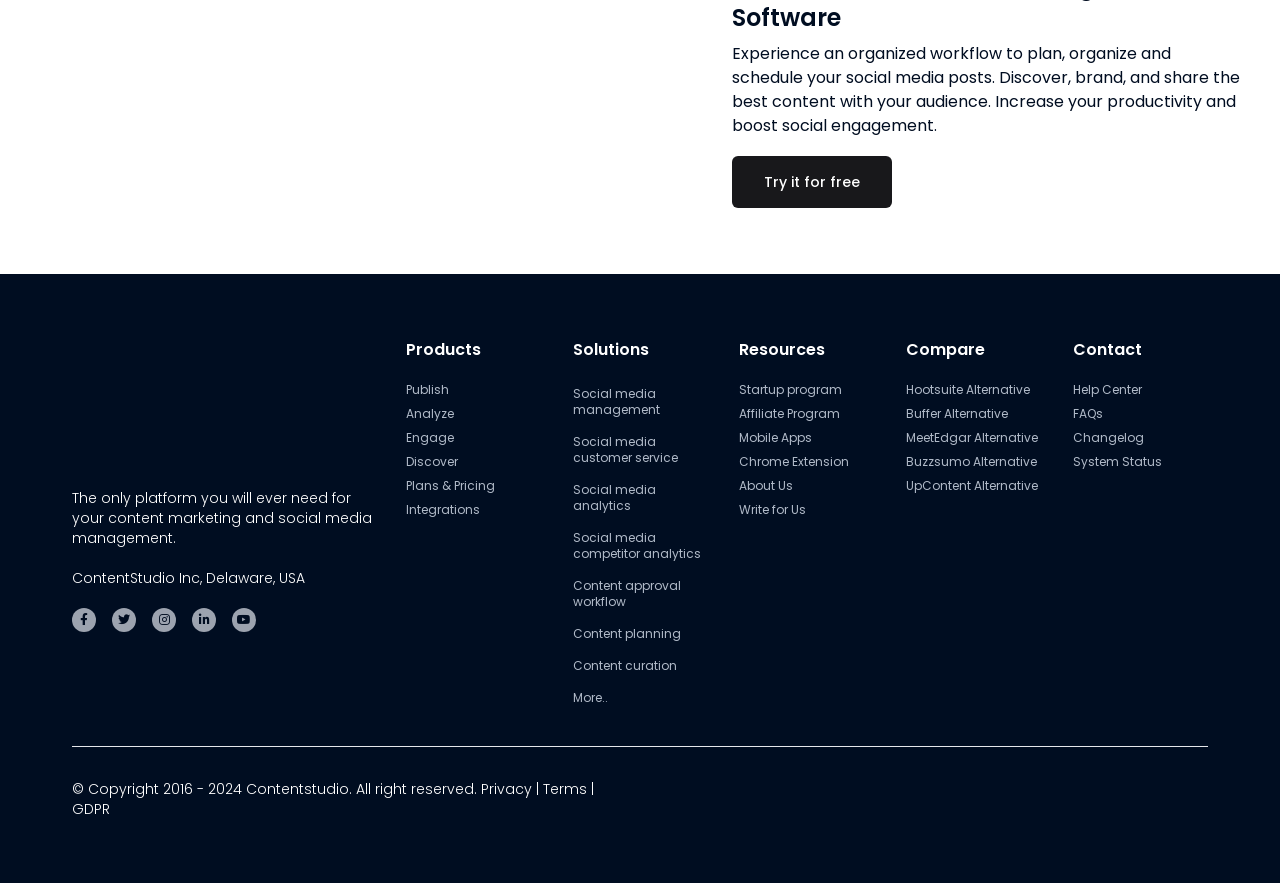What is the name of the company behind this platform?
Please give a detailed and elaborate answer to the question based on the image.

The company name is mentioned in the footer section of the webpage, along with the copyright information, which indicates that the company is ContentStudio.